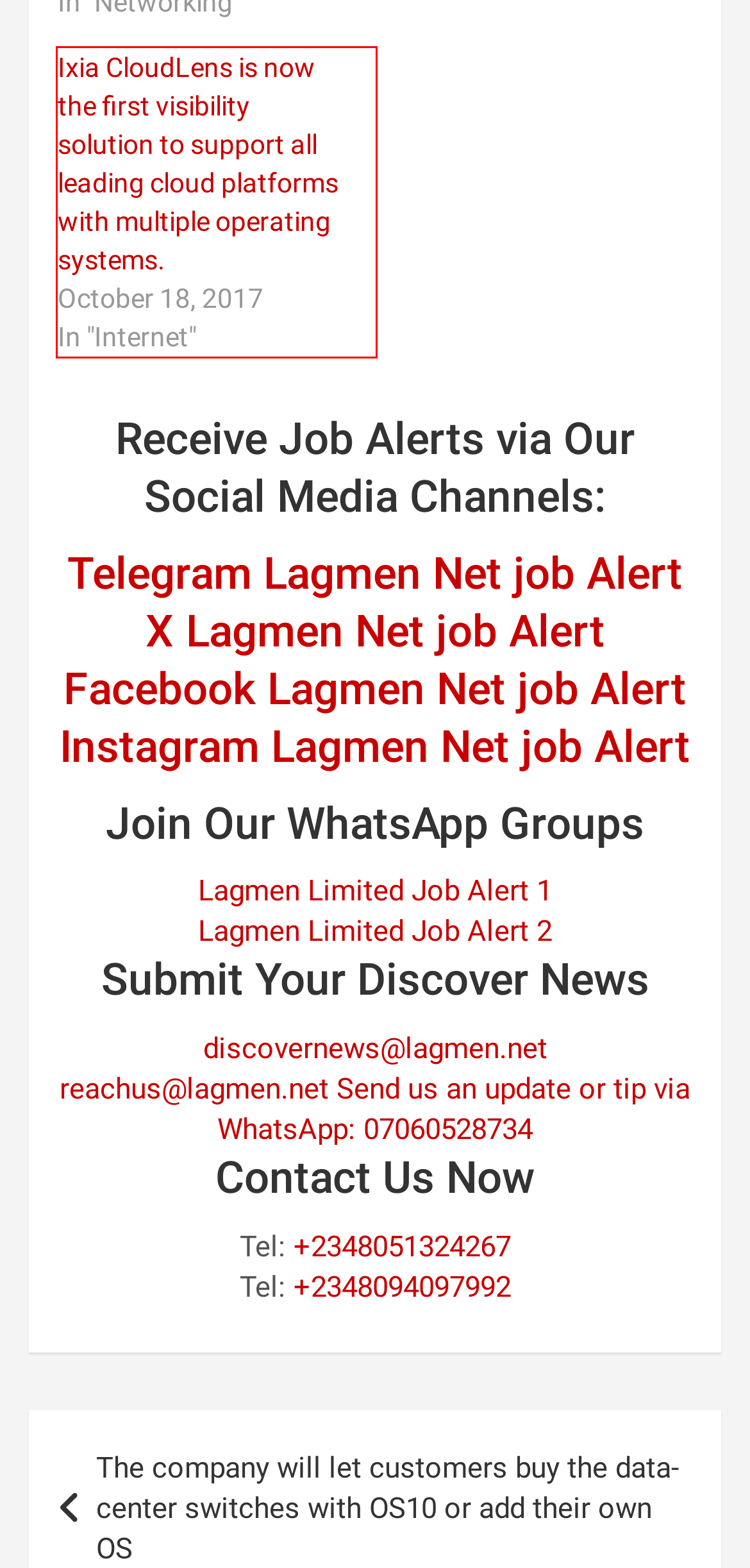Given a screenshot of a webpage with a red bounding box, extract the text content from the UI element inside the red bounding box.

Ixia CloudLens is now the first visibility solution to support all leading cloud platforms with multiple operating systems. October 18, 2017 In "Internet"